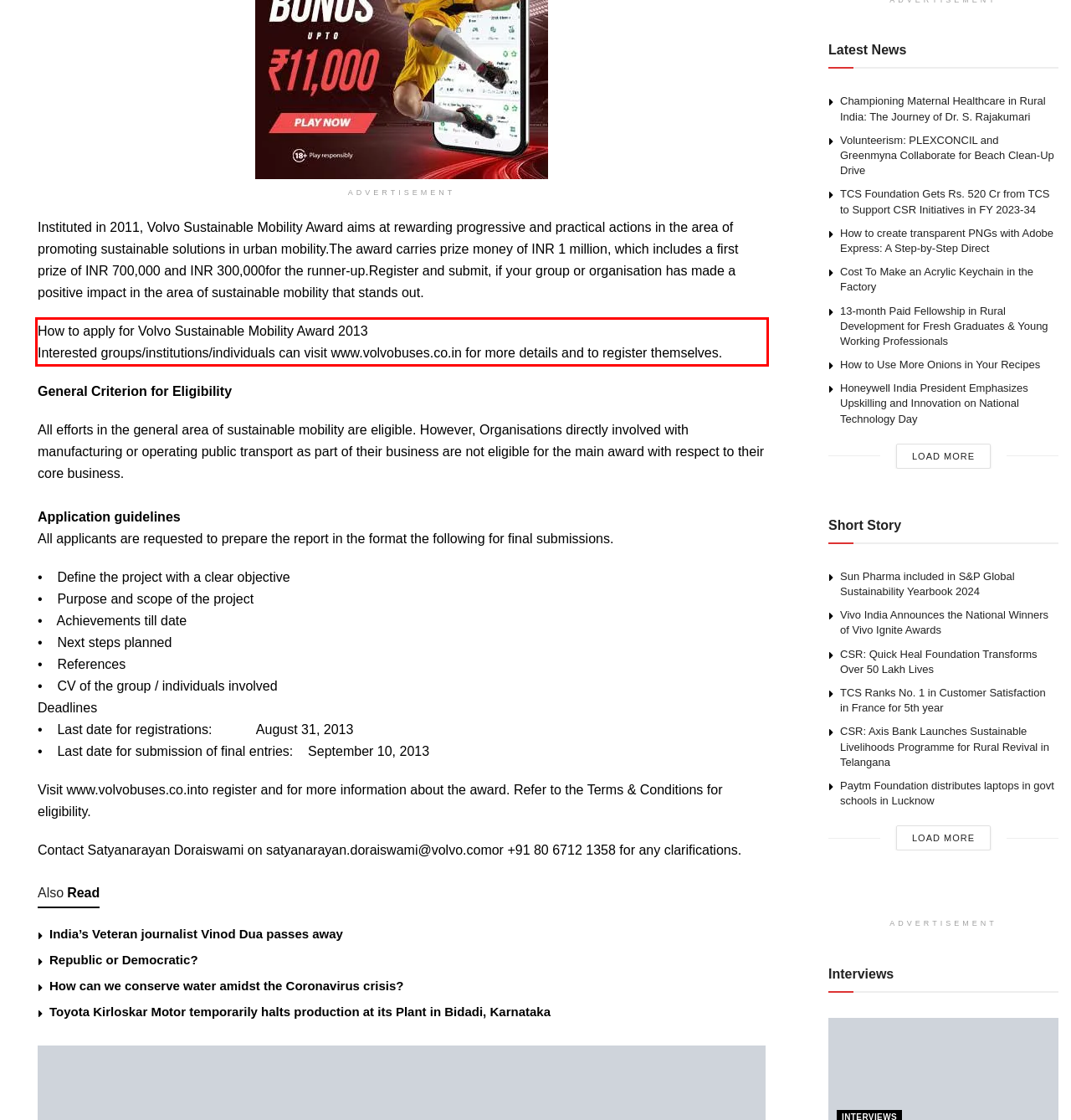Please examine the screenshot of the webpage and read the text present within the red rectangle bounding box.

How to apply for Volvo Sustainable Mobility Award 2013 Interested groups/institutions/individuals can visit www.volvobuses.co.in for more details and to register themselves.